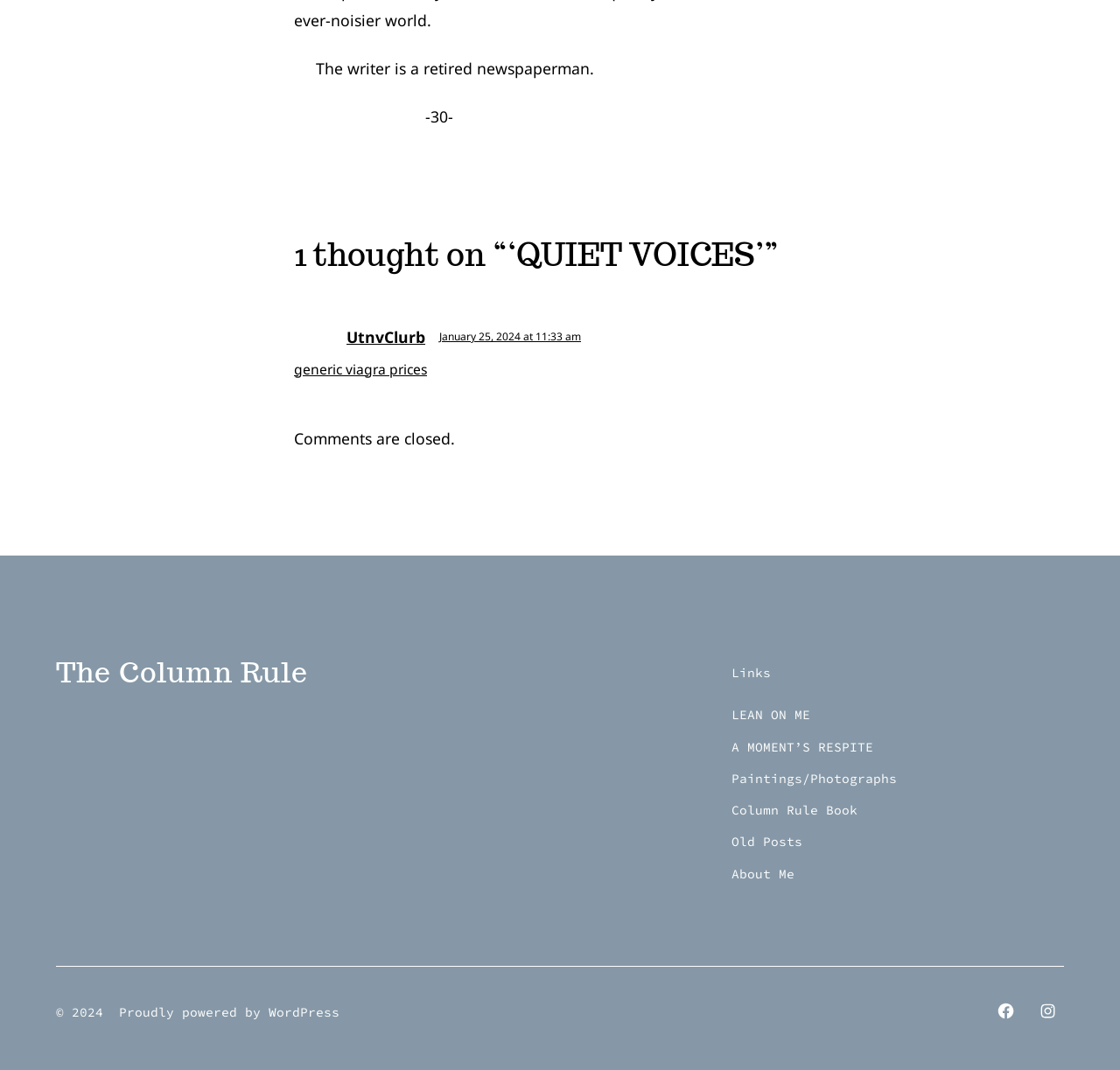Identify the bounding box coordinates of the clickable region to carry out the given instruction: "open Facebook in a new tab".

[0.883, 0.93, 0.912, 0.96]